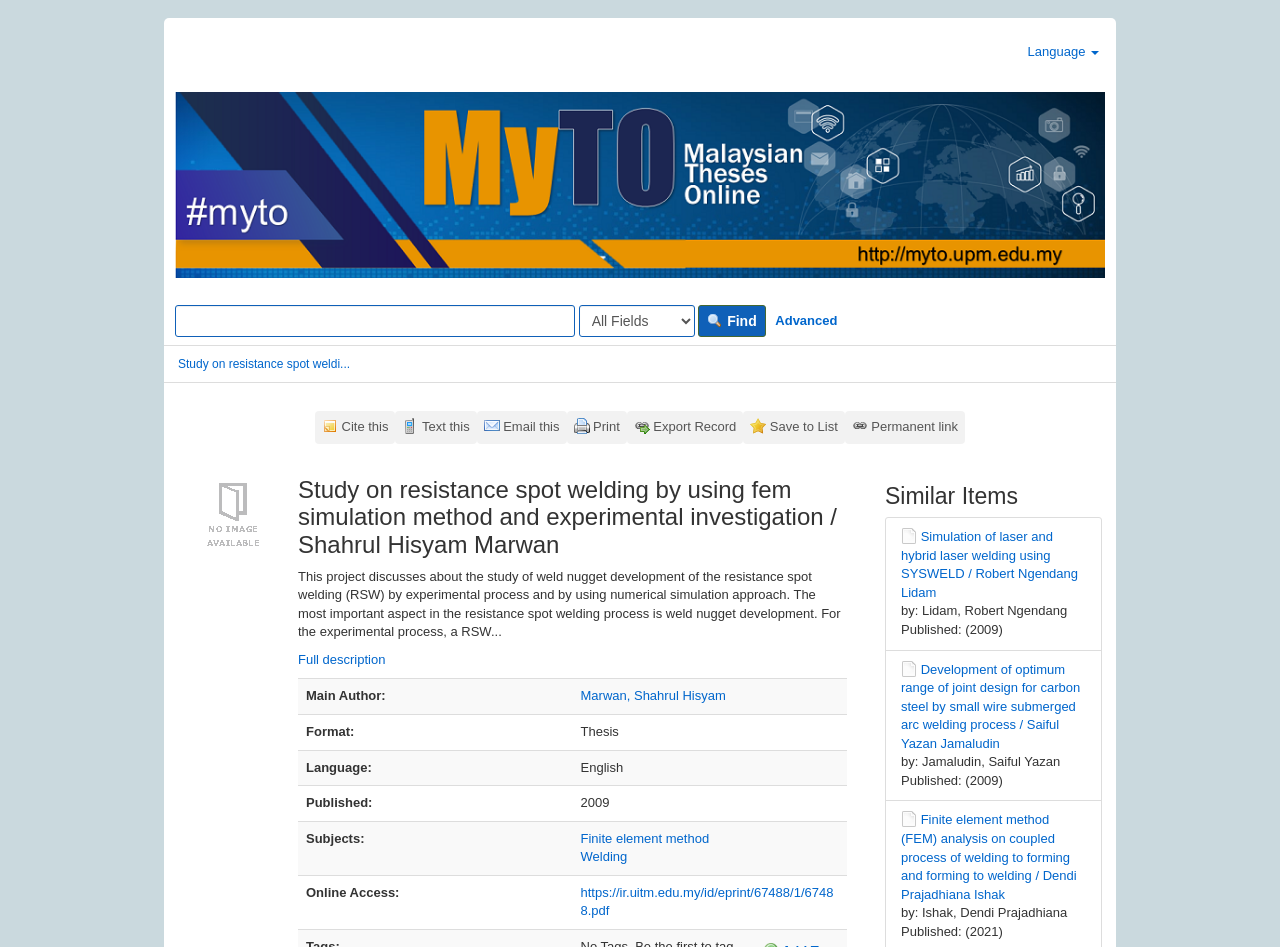How many similar items are listed?
Respond with a short answer, either a single word or a phrase, based on the image.

3